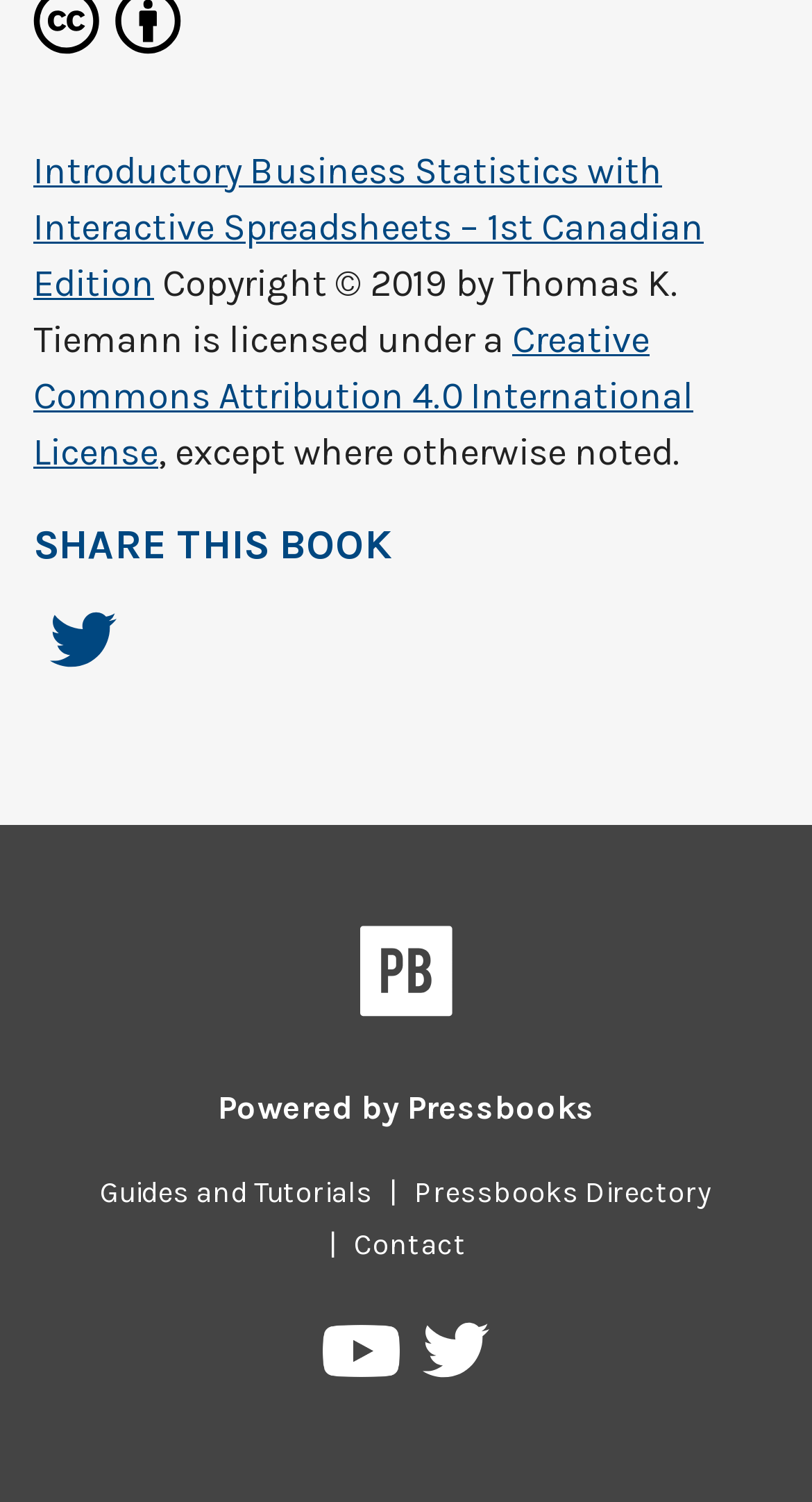Determine the bounding box coordinates of the clickable element to complete this instruction: "Visit the Pressbooks Directory". Provide the coordinates in the format of four float numbers between 0 and 1, [left, top, right, bottom].

[0.49, 0.782, 0.897, 0.806]